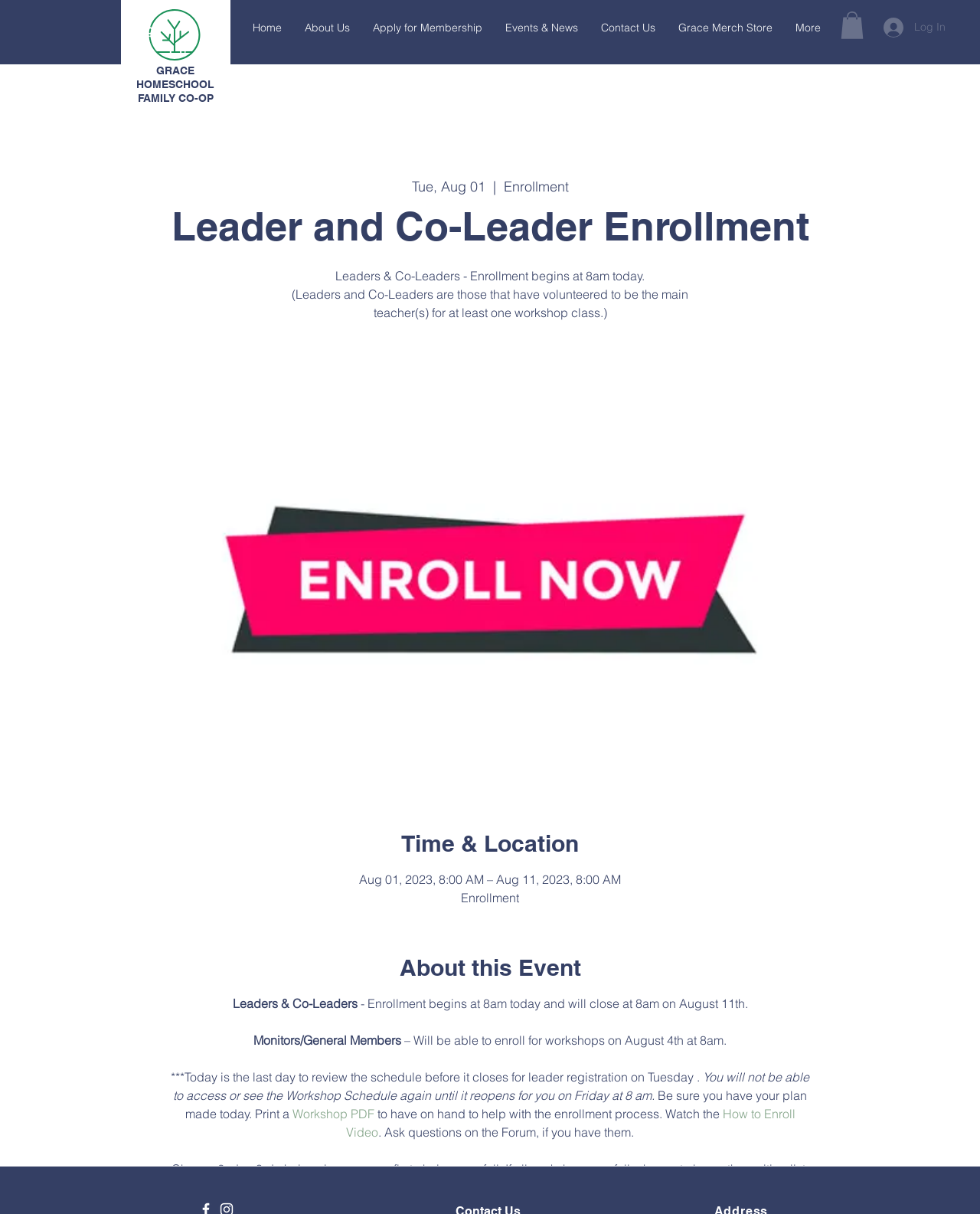Given the webpage screenshot and the description, determine the bounding box coordinates (top-left x, top-left y, bottom-right x, bottom-right y) that define the location of the UI element matching this description: How to Enroll Video

[0.353, 0.911, 0.811, 0.939]